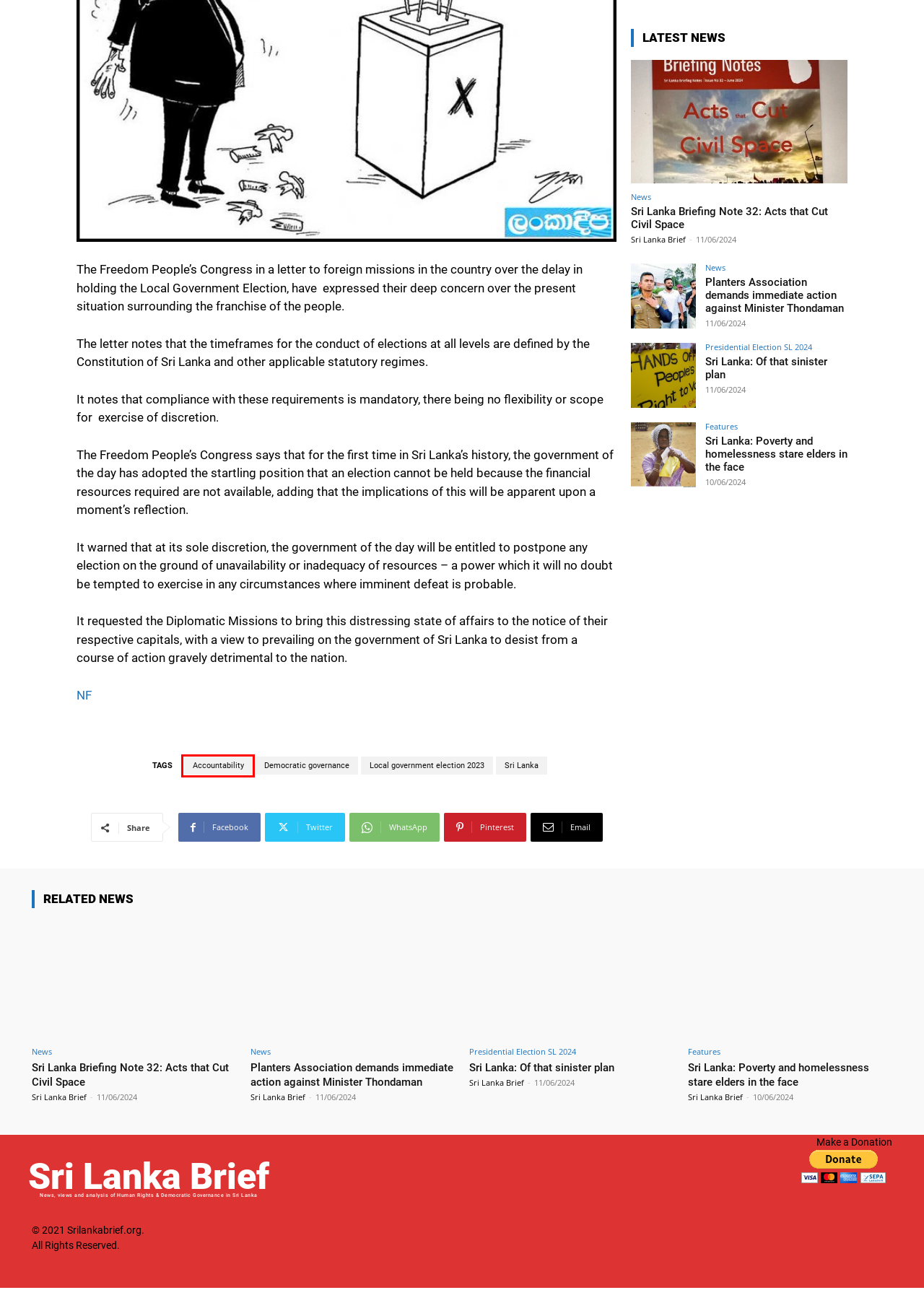Analyze the given webpage screenshot and identify the UI element within the red bounding box. Select the webpage description that best matches what you expect the new webpage to look like after clicking the element. Here are the candidates:
A. Democratic governance Archives • Sri Lanka Brief
B. Accountability Archives • Sri Lanka Brief
C. Sri Lanka: Of that sinister plan • Sri Lanka Brief
D. Local government election 2023 Archives • Sri Lanka Brief
E. Features Archives • Sri Lanka Brief
F. Presidential Election SL 2024 Archives • Sri Lanka Brief
G. Independent MPs write to foreign missions on present state of affairs
H. Sri Lanka Archives • Sri Lanka Brief

B